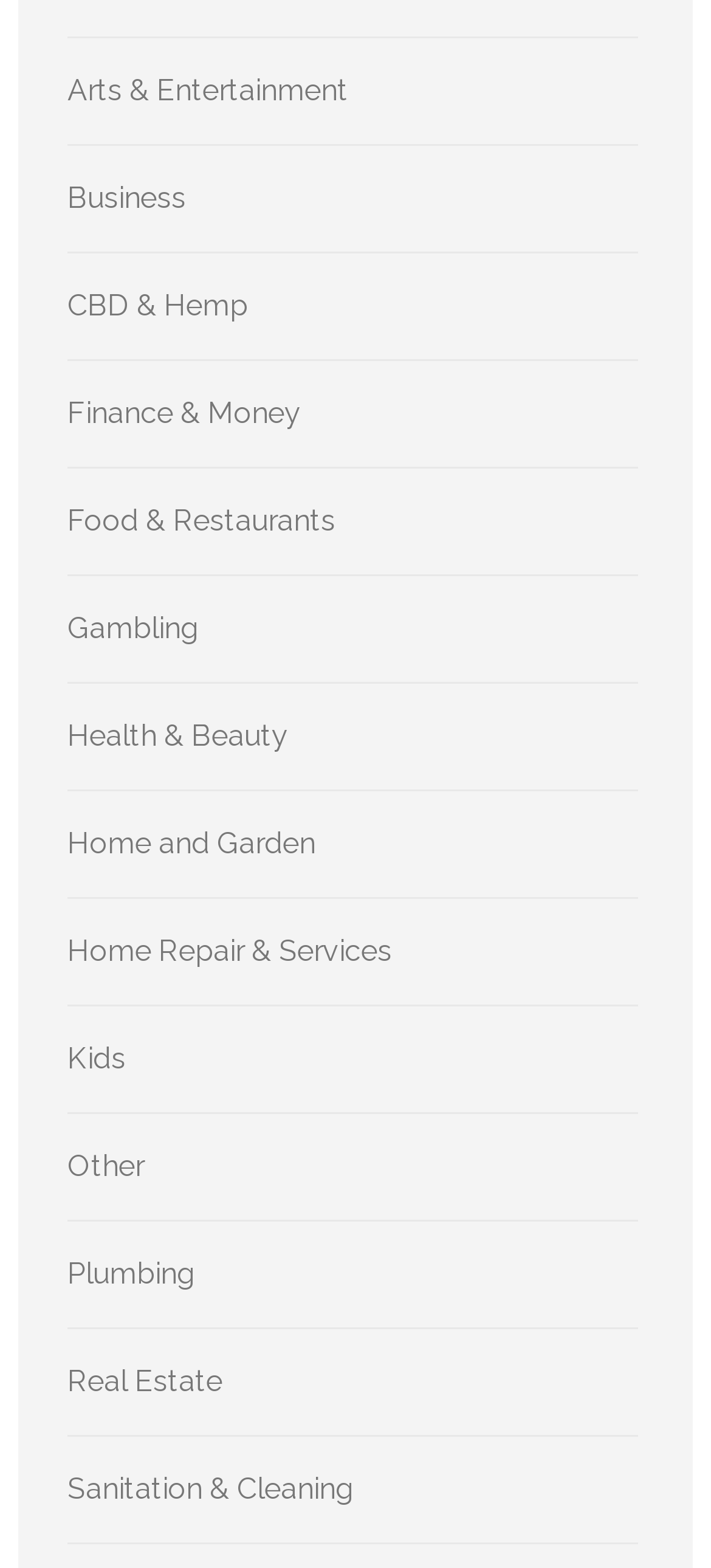Can you identify the bounding box coordinates of the clickable region needed to carry out this instruction: 'Learn about CBD & Hemp'? The coordinates should be four float numbers within the range of 0 to 1, stated as [left, top, right, bottom].

[0.095, 0.184, 0.349, 0.206]